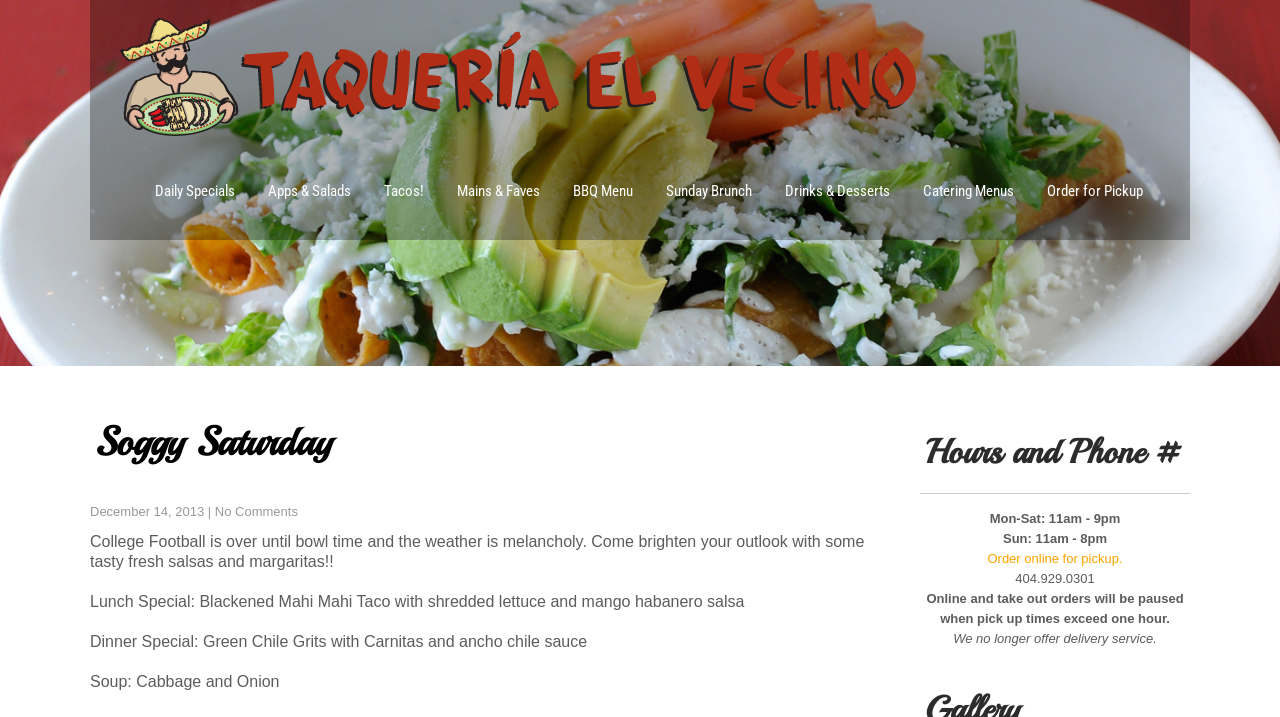What is the daily special for lunch?
Based on the image, answer the question with as much detail as possible.

I found the answer by looking at the StaticText element 'Lunch Special: Blackened Mahi Mahi Taco with shredded lettuce and mango habanero salsa' which describes the daily special for lunch.